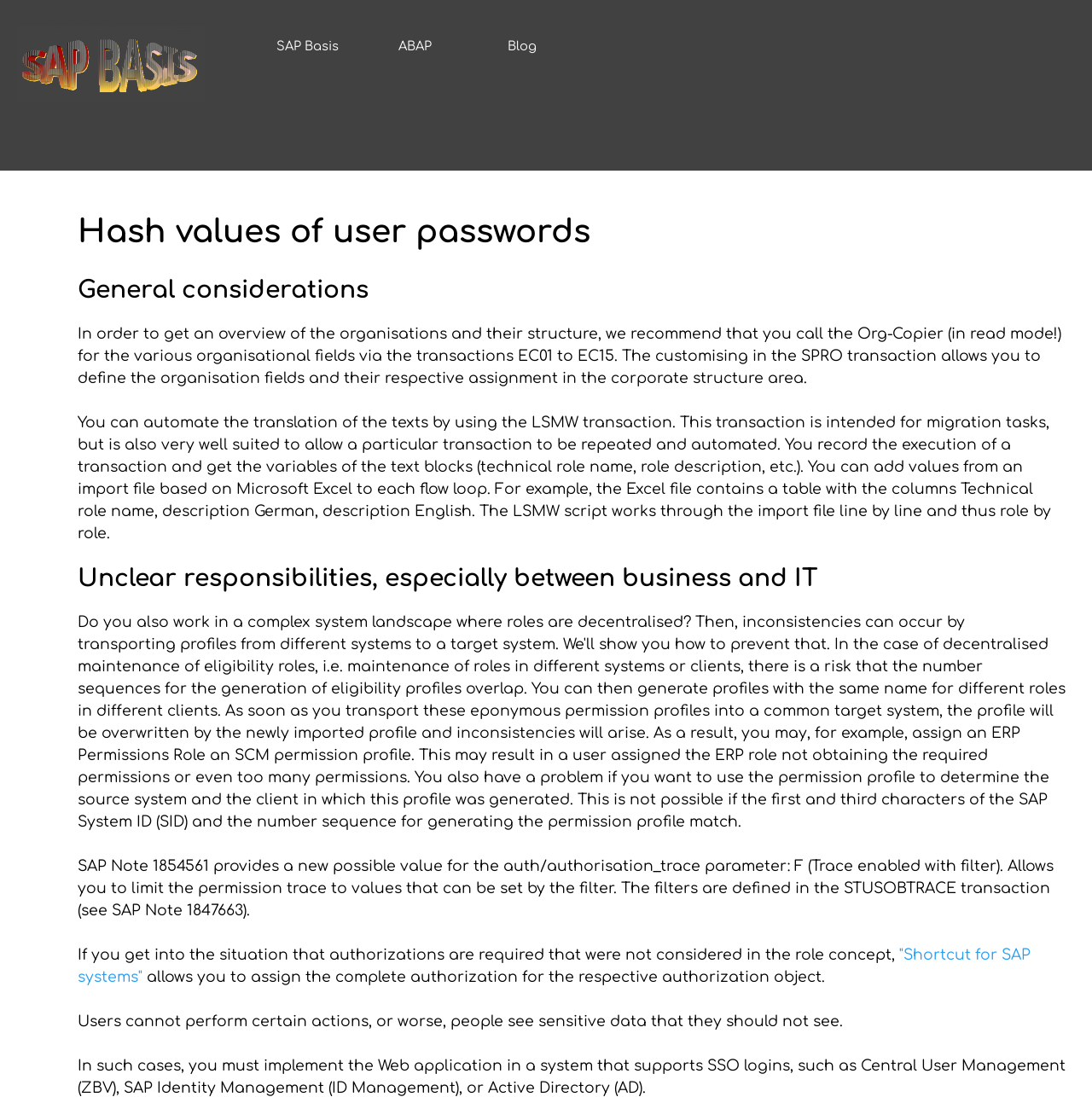What is the solution for unclear responsibilities between business and IT?
Carefully analyze the image and provide a thorough answer to the question.

The webpage mentions 'Unclear responsibilities, especially between business and IT' as a problem, but it does not provide a specific solution for this issue.